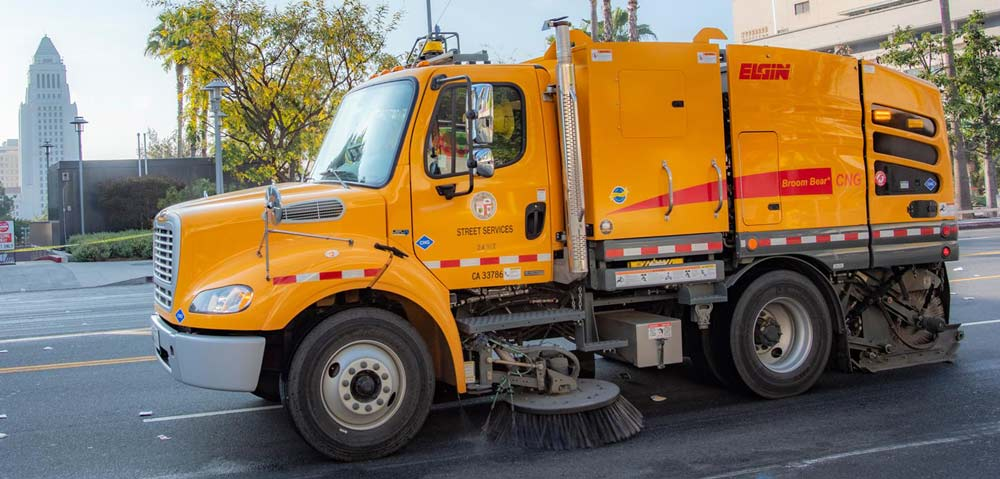What is the name of the service provider in the background? Refer to the image and provide a one-word or short phrase answer.

Street Services